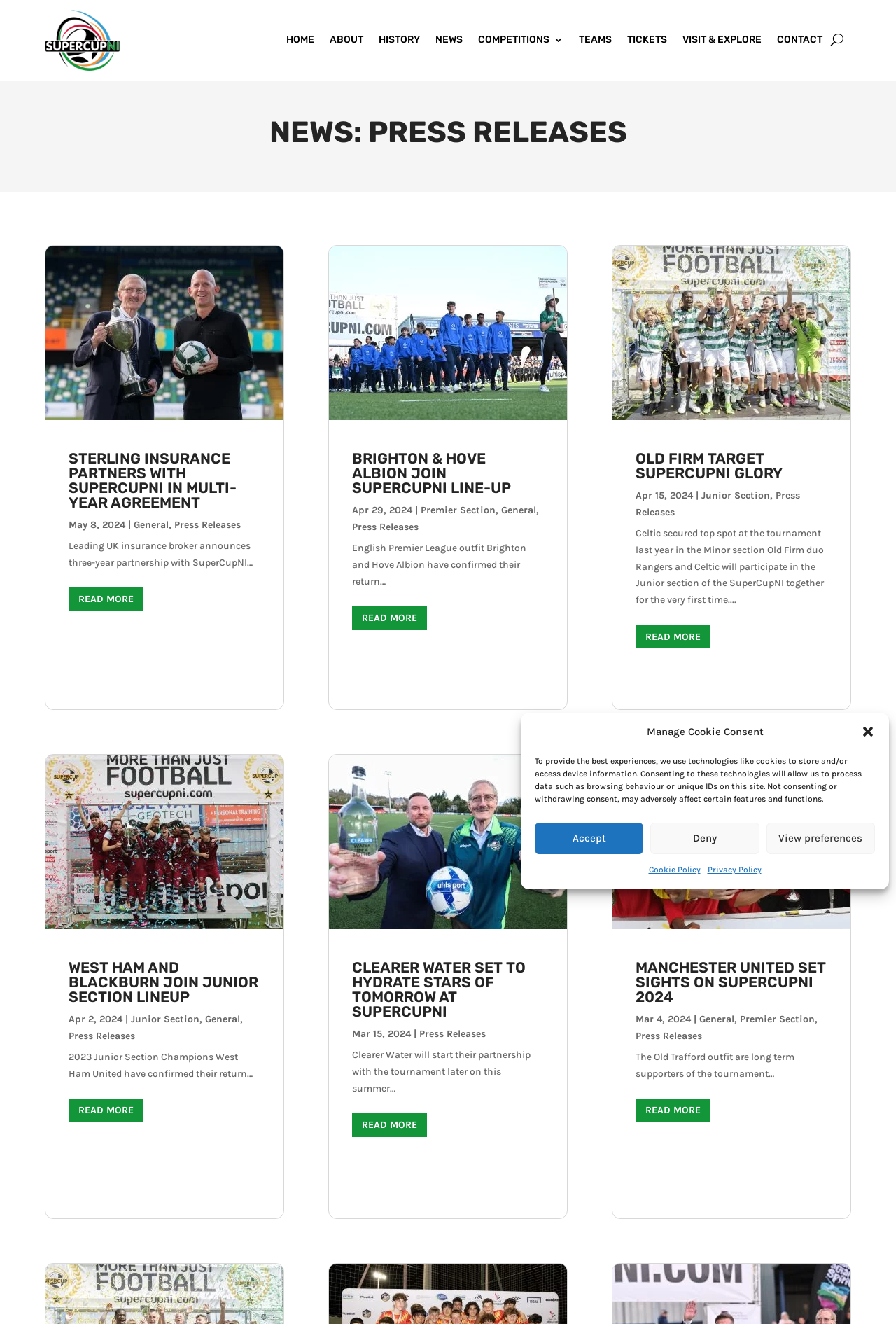How many articles are on the webpage?
Using the visual information, reply with a single word or short phrase.

4